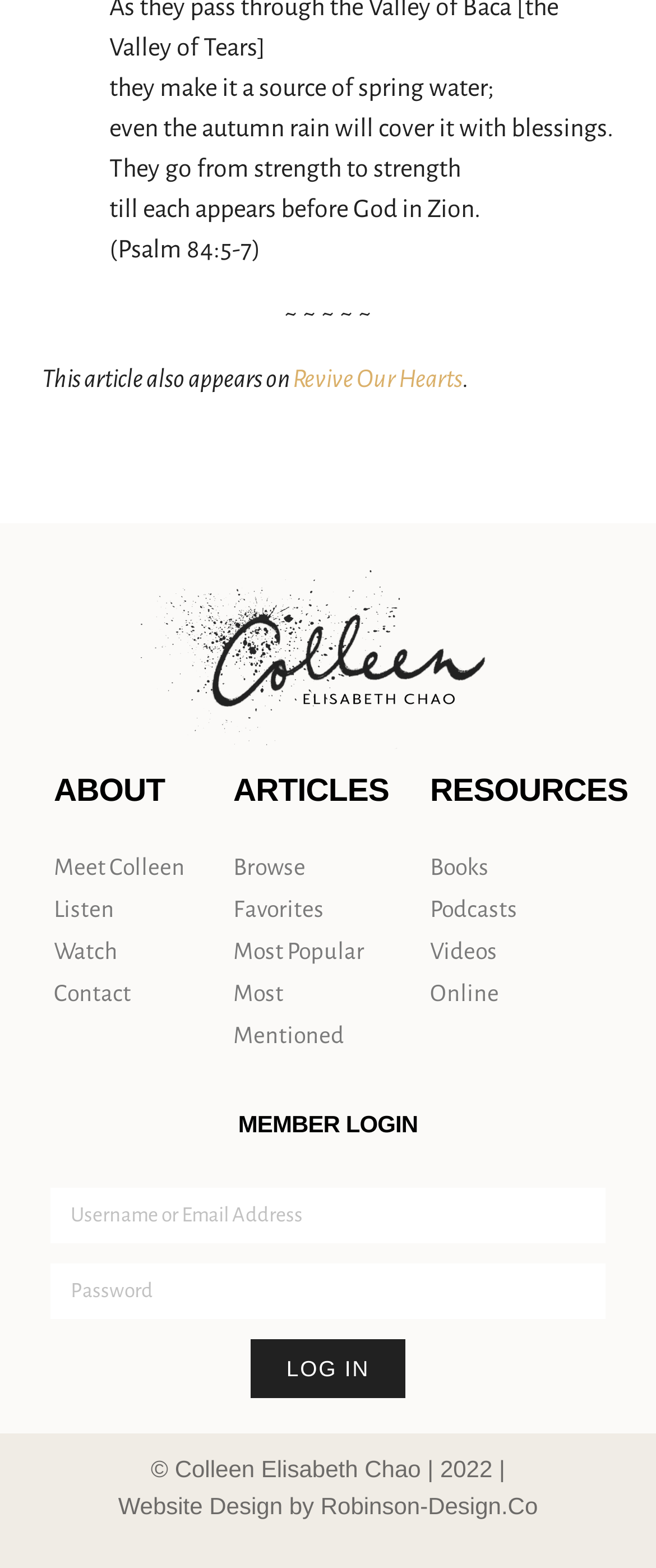What is the text of the first StaticText element?
Give a single word or phrase answer based on the content of the image.

they make it a source of spring water;